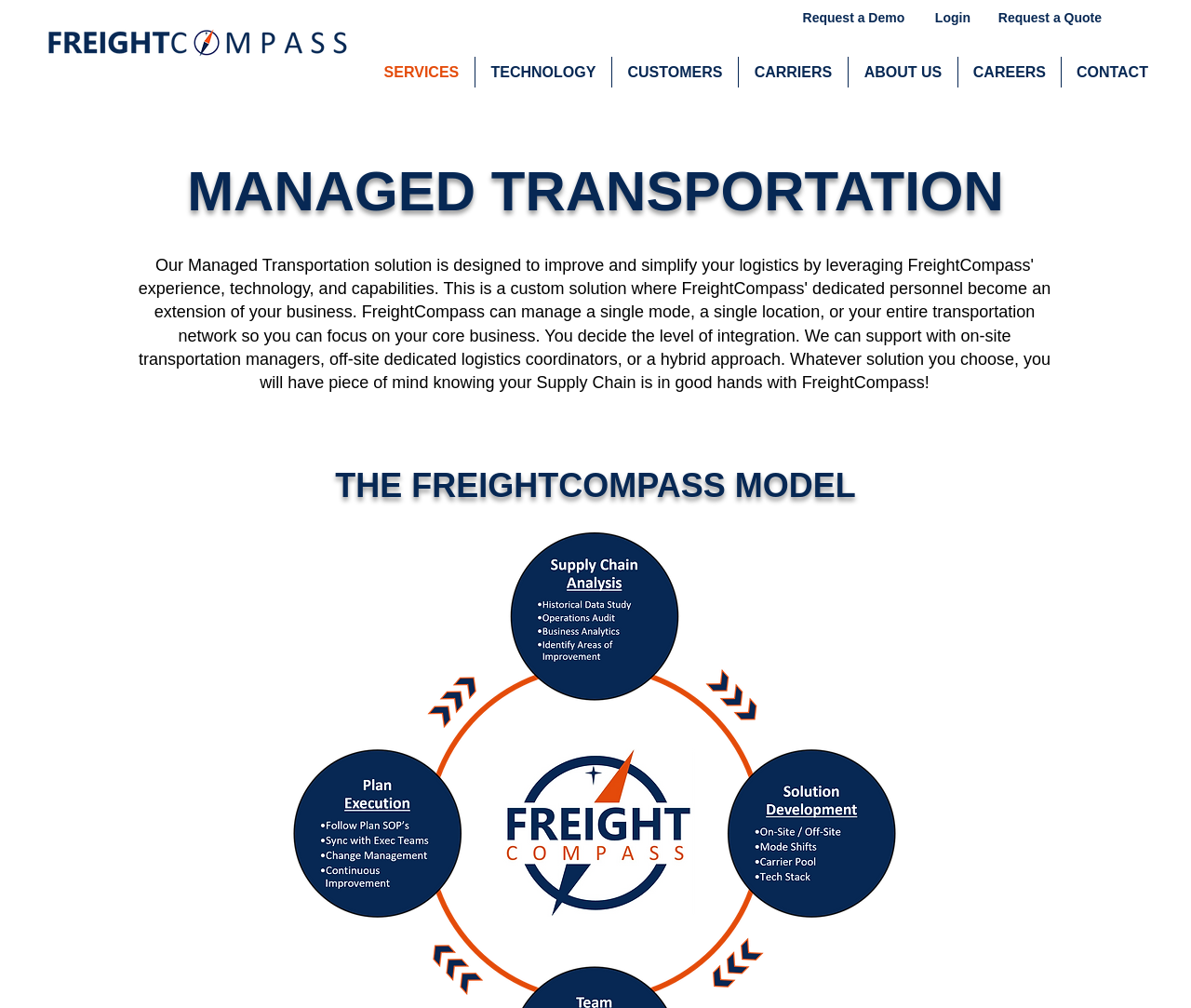Based on the description "CAREERS", find the bounding box of the specified UI element.

[0.805, 0.056, 0.891, 0.087]